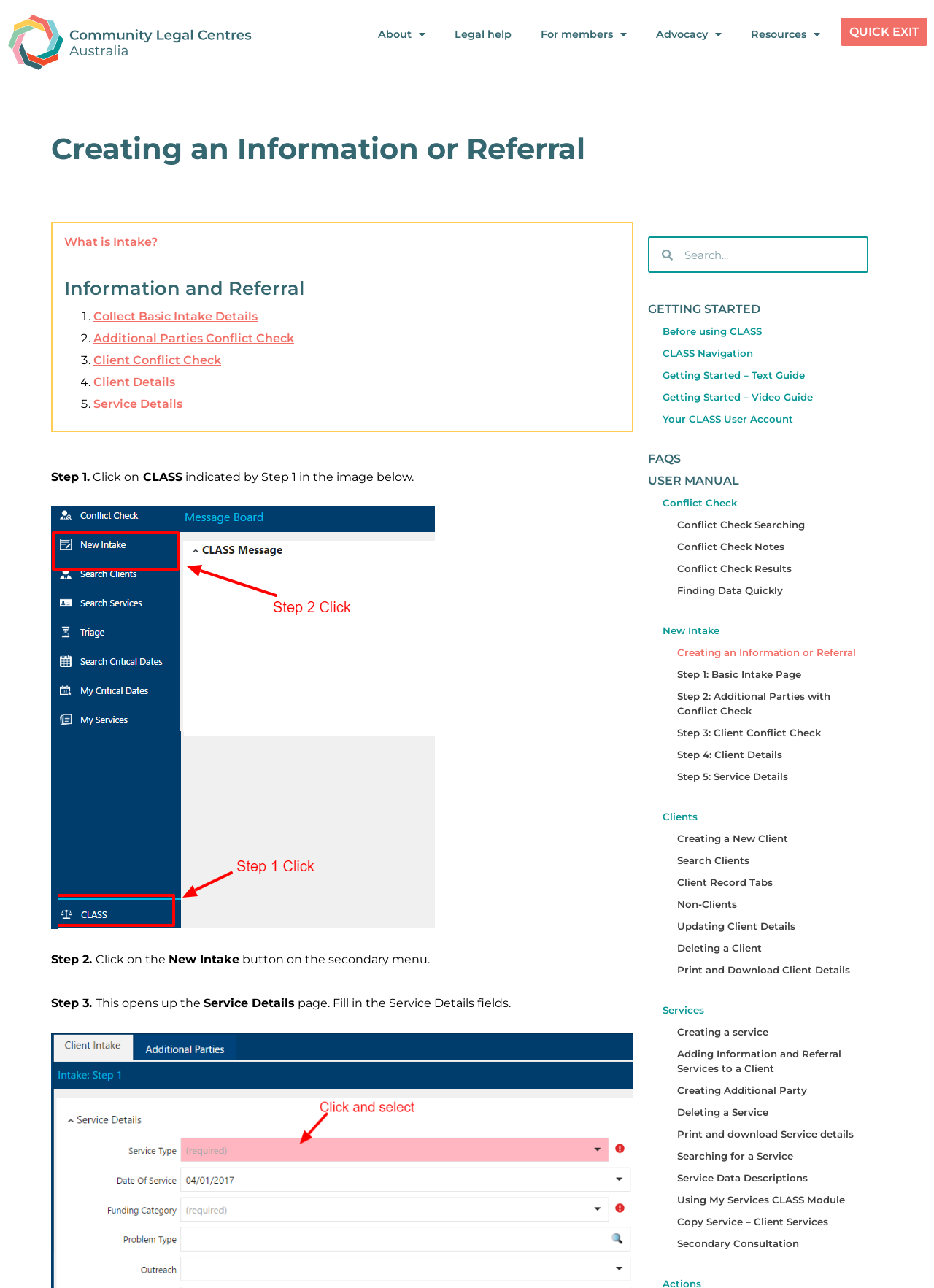Given the description of the UI element: "Step 1: Basic Intake Page", predict the bounding box coordinates in the form of [left, top, right, bottom], with each value being a float between 0 and 1.

[0.725, 0.519, 0.858, 0.528]